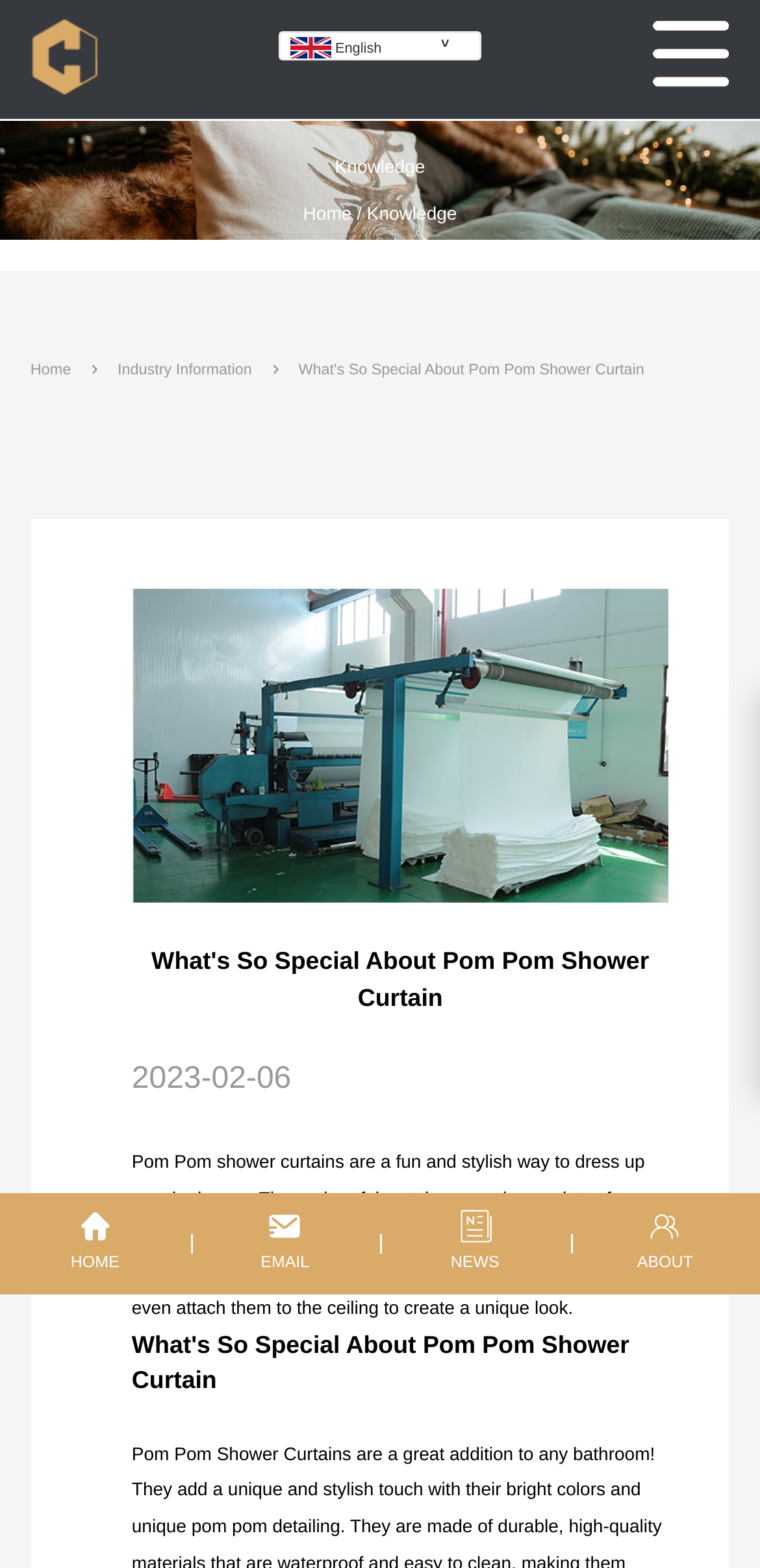Find the bounding box coordinates of the clickable region needed to perform the following instruction: "contact us via email". The coordinates should be provided as four float numbers between 0 and 1, i.e., [left, top, right, bottom].

[0.25, 0.77, 0.5, 0.816]